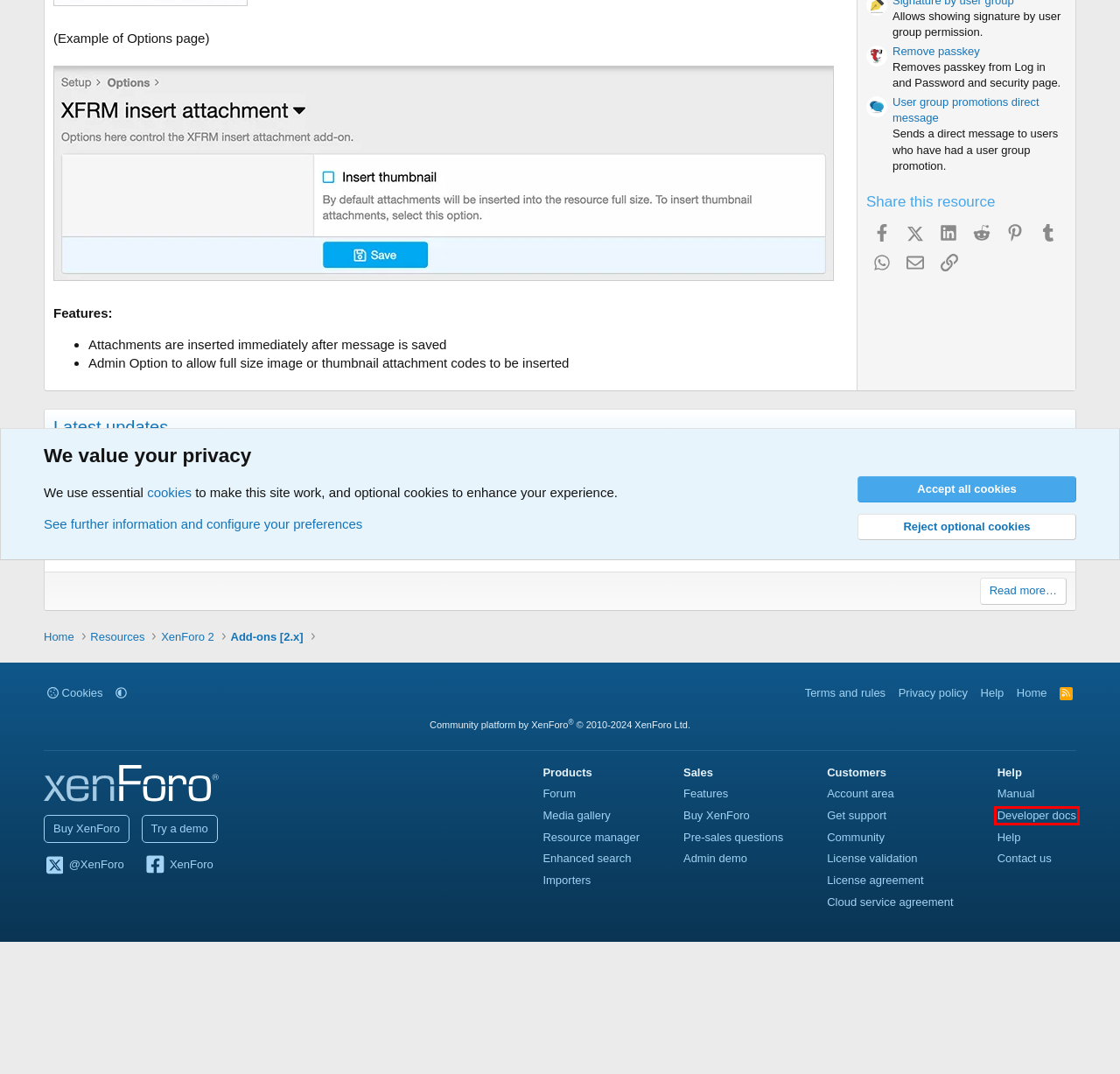With the provided webpage screenshot containing a red bounding box around a UI element, determine which description best matches the new webpage that appears after clicking the selected element. The choices are:
A. Solutions | XenForo
B. Create a XenForo demo | XenForo
C. Customer area login | XenForo
D. License and subscription validation API | XenForo
E. Cloud service agreement | XenForo
F. Overview | Developer Documentation | XenForo
G. XenForo features: Discussion | XenForo
H. Get started with XenForo | XenForo

F